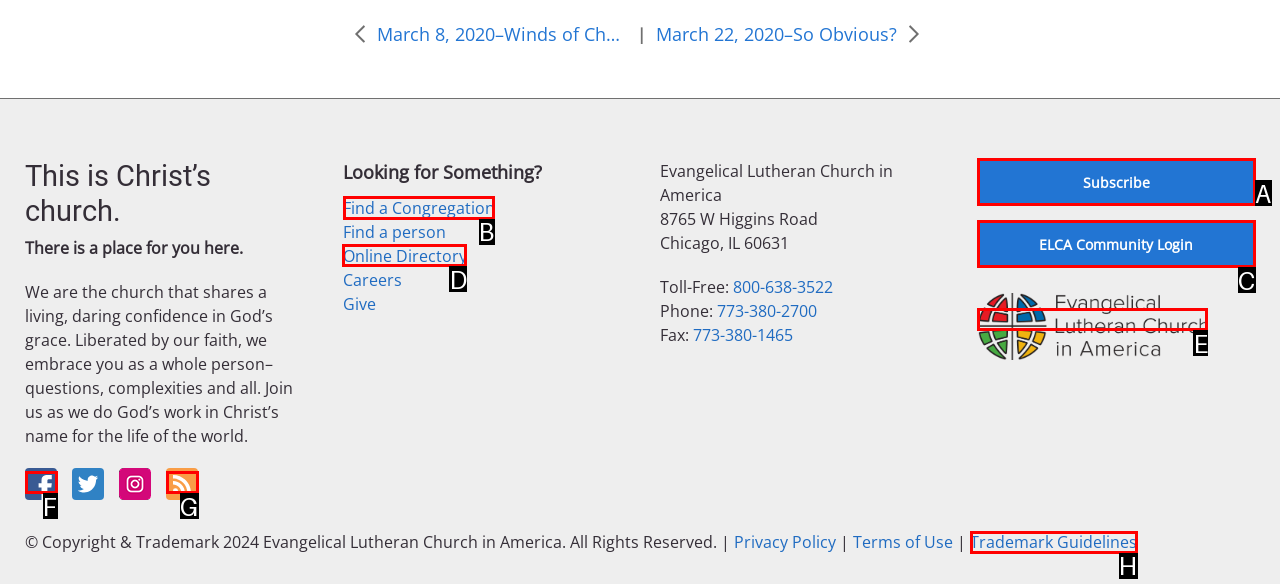For the instruction: Find a Congregation, determine the appropriate UI element to click from the given options. Respond with the letter corresponding to the correct choice.

B